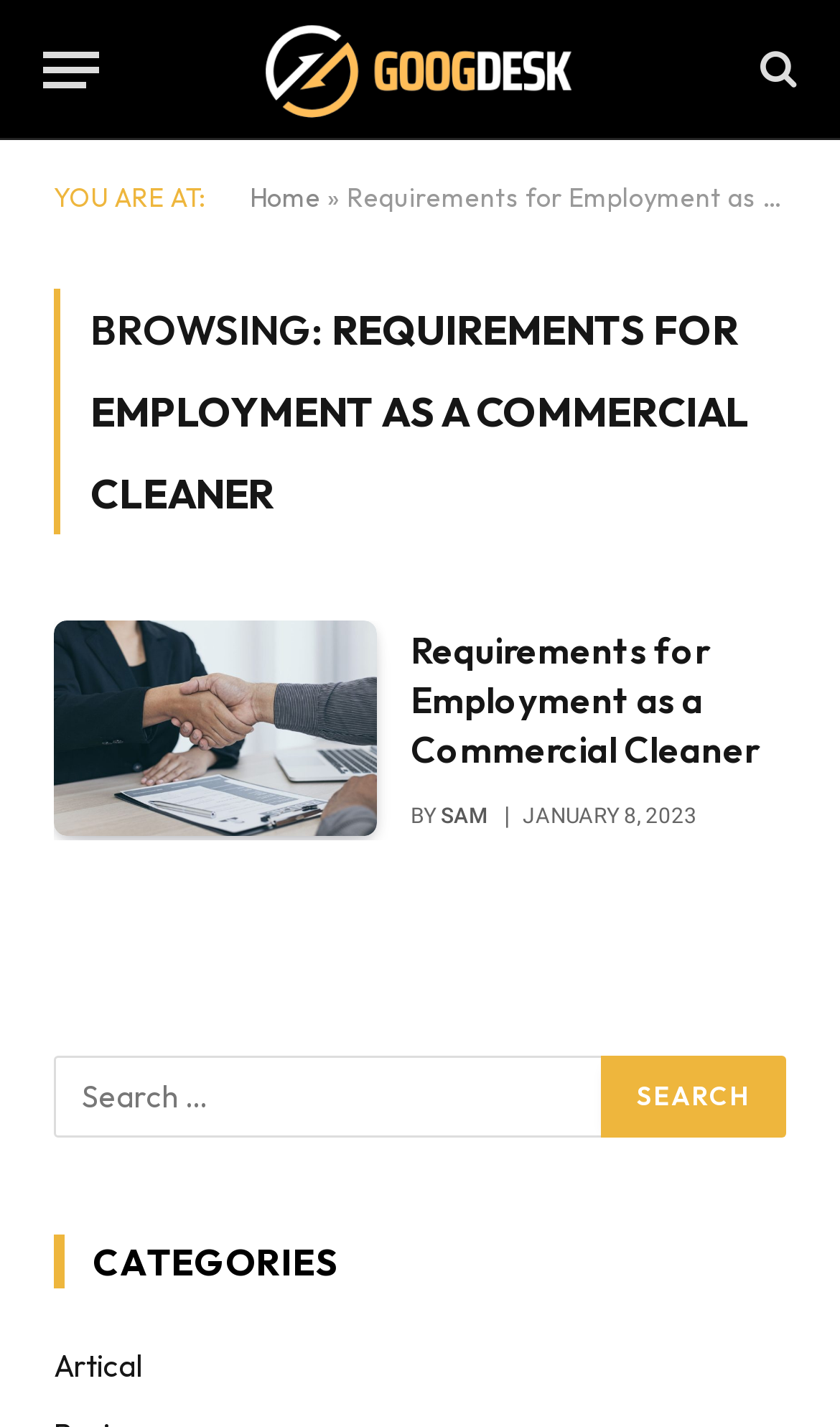Provide a thorough description of the webpage you see.

The webpage is an archive page for "Requirements for Employment as a Commercial Cleaner" on the Googdesk website. At the top left, there is a "Menu" button. Next to it, the website's logo "Googdesk" is displayed as an image with a link. On the top right, there is a search icon represented by a magnifying glass symbol.

Below the top section, there is a breadcrumb navigation area with the text "YOU ARE AT:" followed by a link to the "Home" page and a separator symbol. The main content area is headed by a title "BROWSING: REQUIREMENTS FOR EMPLOYMENT AS A COMMERCIAL CLEANER" in a large font size.

The main article section is divided into several parts. The first part has a link to the article title "Requirements for Employment as a Commercial Cleaner". Below it, there is a heading with the same title, followed by a link to the article again. The author's name "SAM" is mentioned, along with the publication date "JANUARY 8, 2023".

On the bottom left, there is a search bar with a "Search" button. The search bar is accompanied by a heading "CATEGORIES" above it. Below the search bar, there is a link to the "Artical" category.

In total, there are 5 links, 2 buttons, 1 image, 1 search bar, and 7 static text elements on the webpage.